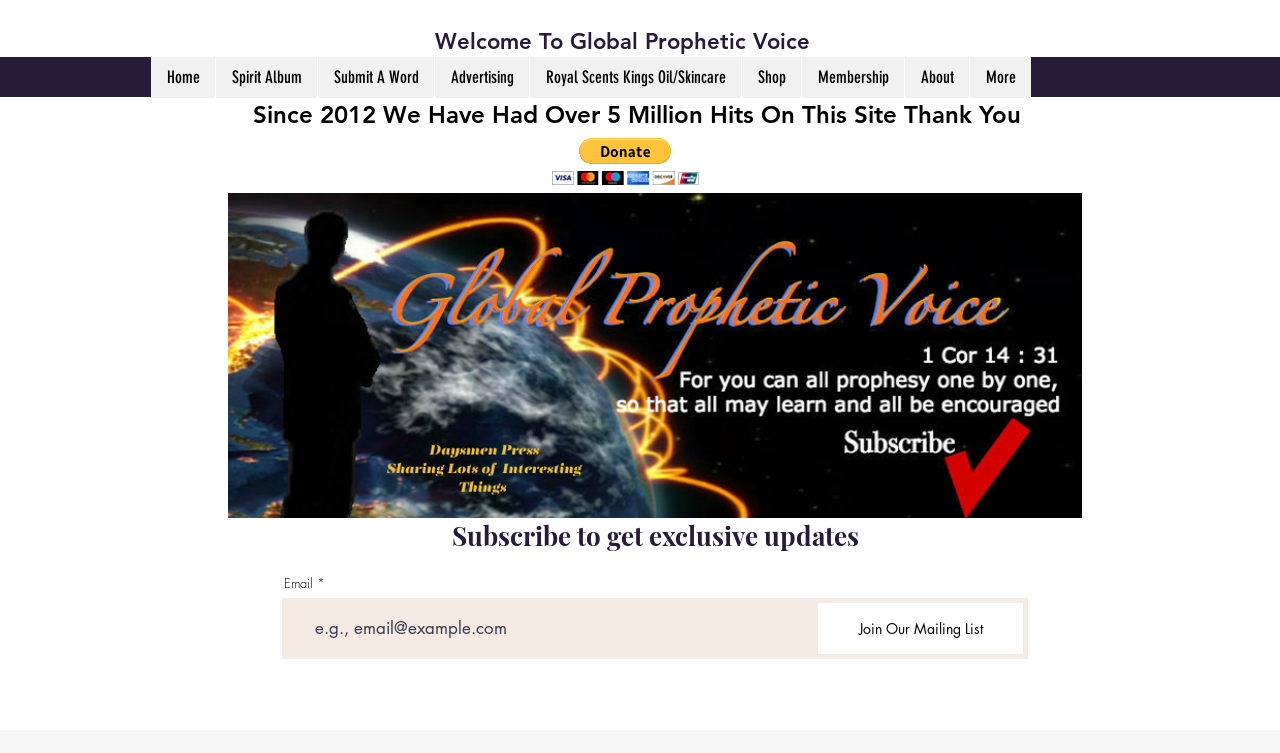Generate the text content of the main heading of the webpage.

'The Battle of Fear Versus Faith' Dr James Goll